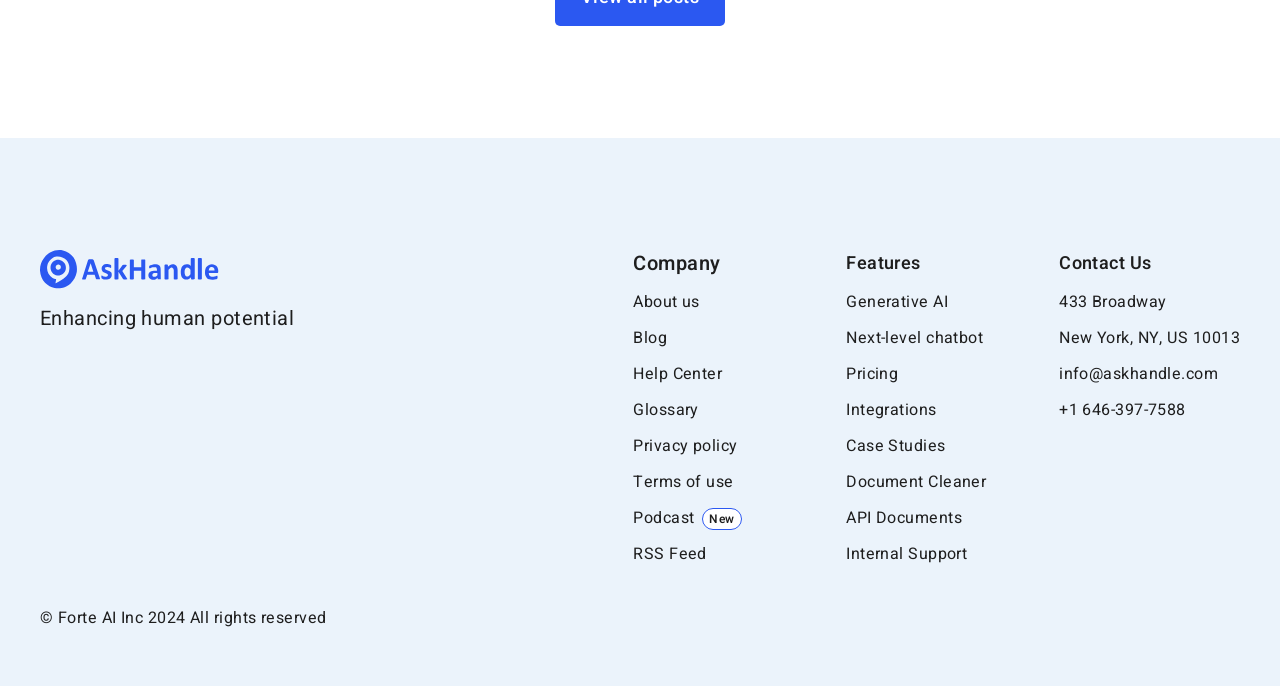Find the bounding box coordinates of the element's region that should be clicked in order to follow the given instruction: "Read the company blog". The coordinates should consist of four float numbers between 0 and 1, i.e., [left, top, right, bottom].

[0.495, 0.476, 0.521, 0.511]